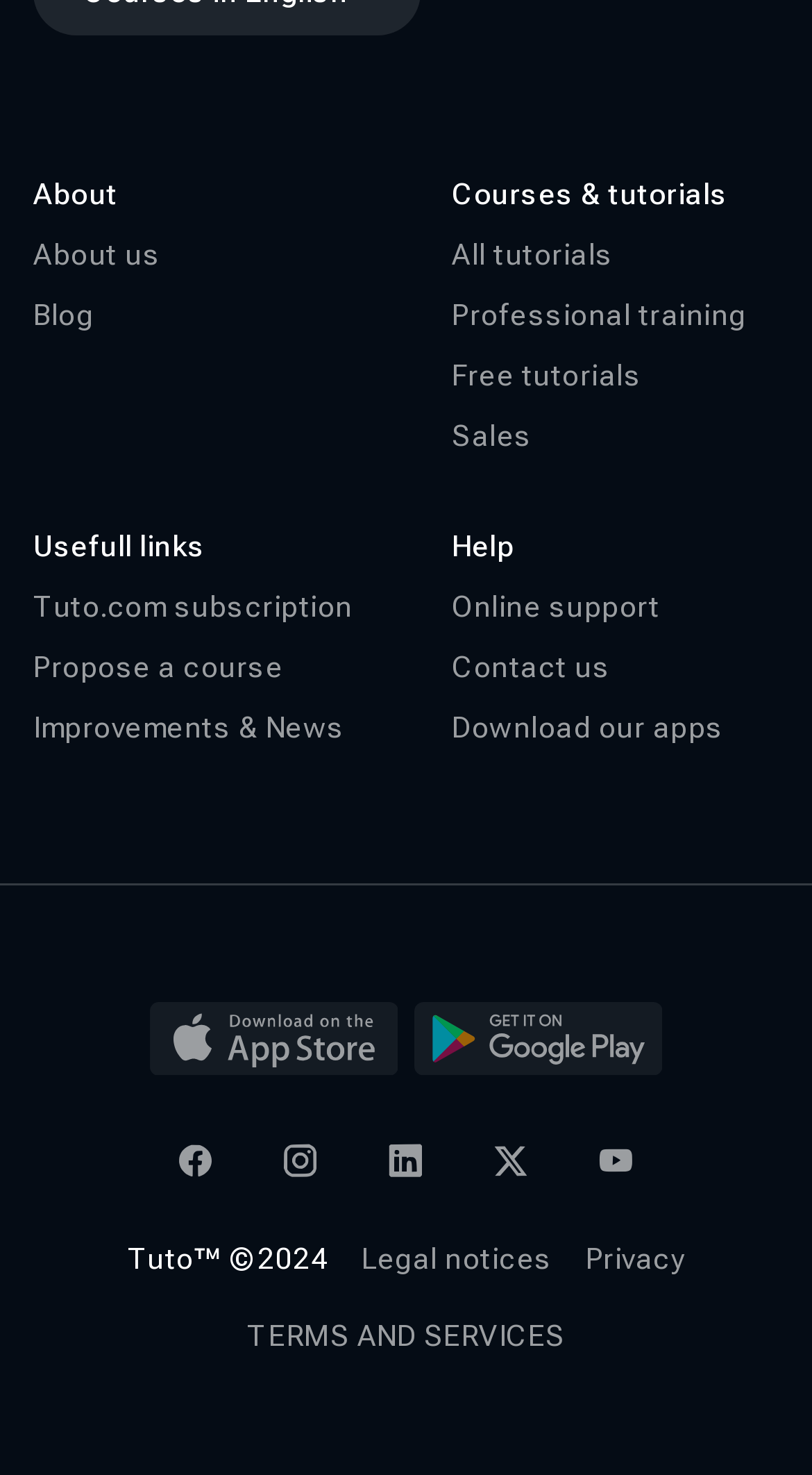Locate the bounding box coordinates of the element's region that should be clicked to carry out the following instruction: "Check legal notices". The coordinates need to be four float numbers between 0 and 1, i.e., [left, top, right, bottom].

[0.446, 0.839, 0.68, 0.869]